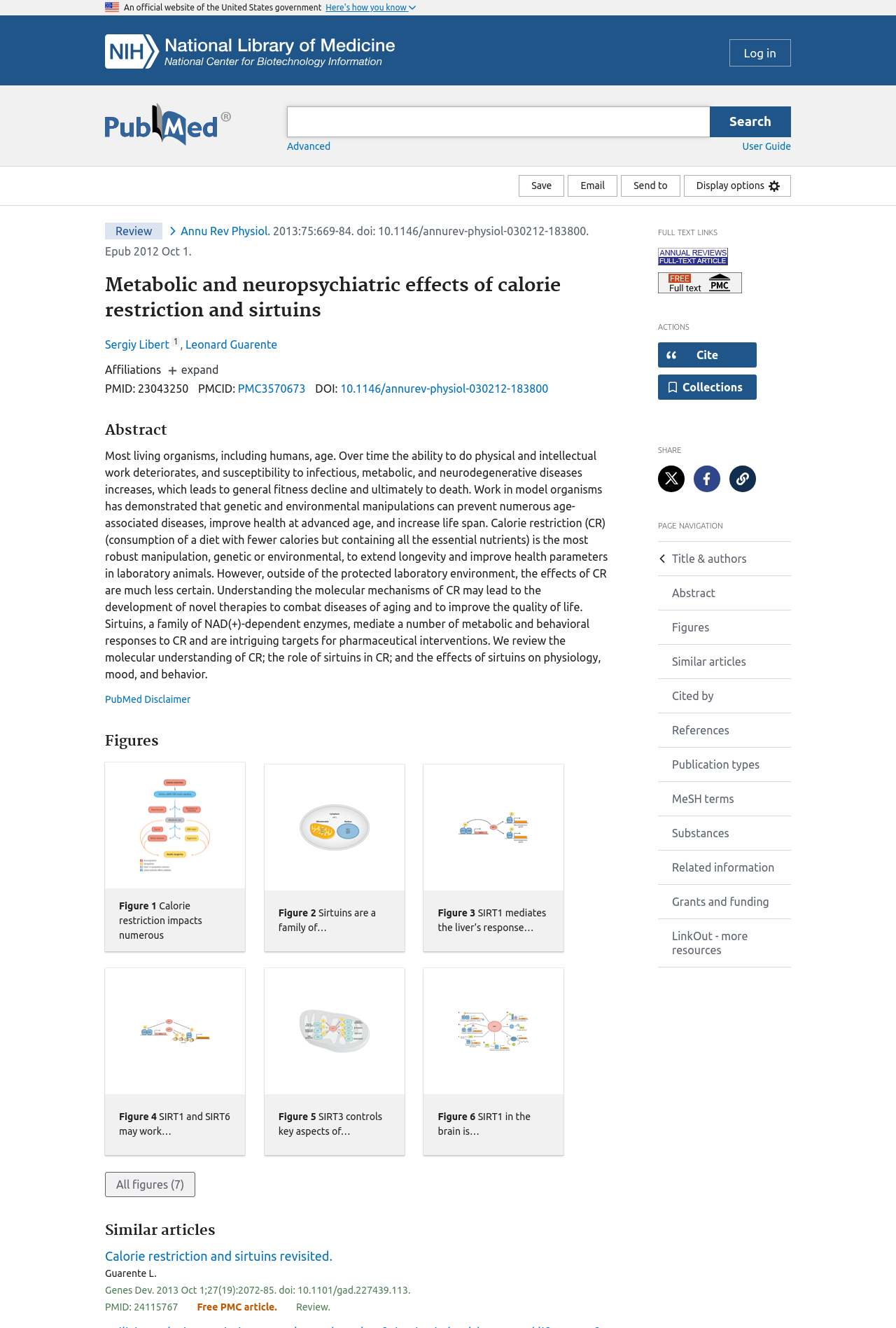Can you find and provide the title of the webpage?

Metabolic and neuropsychiatric effects of calorie restriction and sirtuins